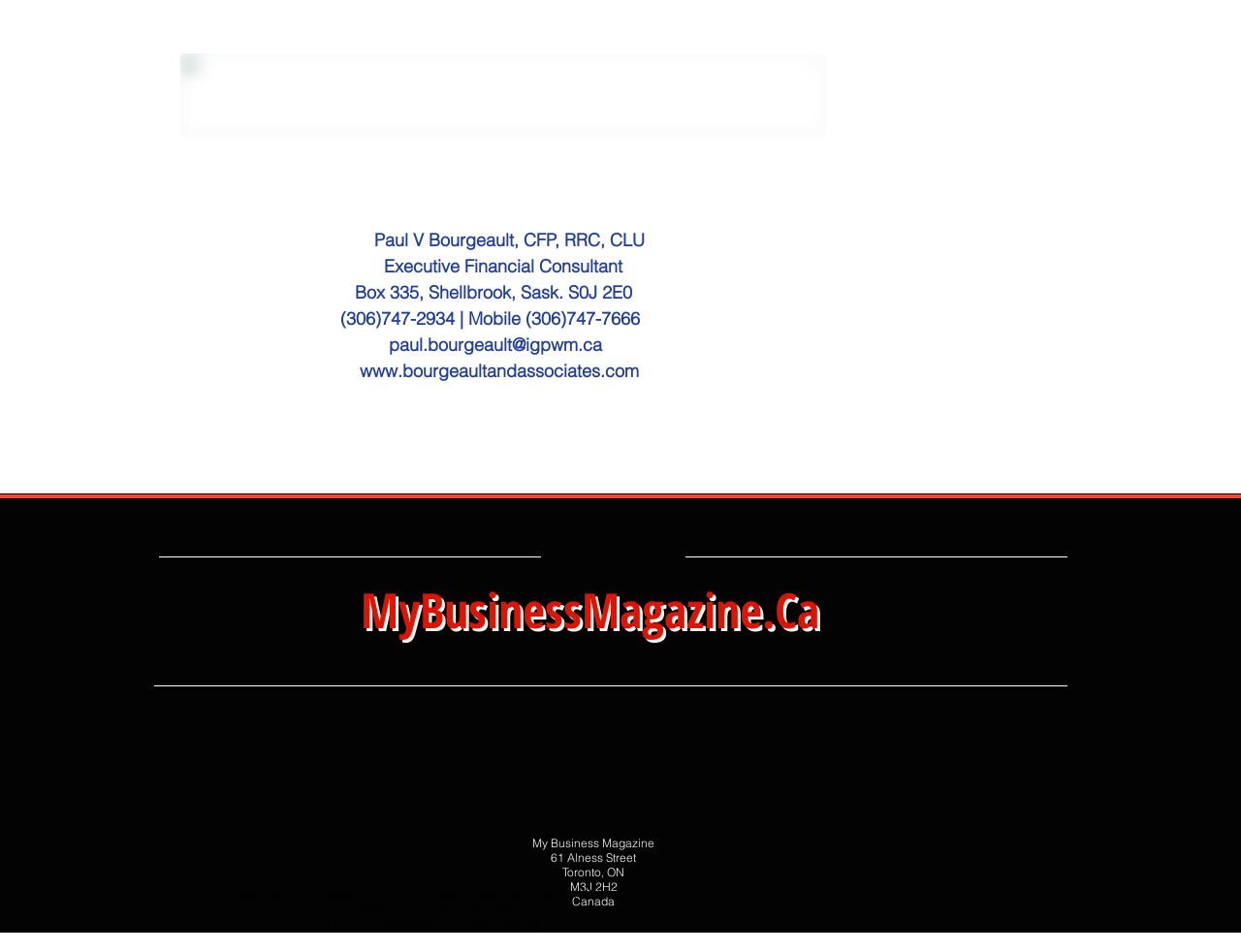What is the name of the executive financial consultant?
Answer the question with detailed information derived from the image.

The webpage contains a section with the name 'Paul V Bourgeault, CFP, RRC, CLU' and a title 'Executive Financial Consultant', indicating that Paul V Bourgeault is the executive financial consultant.